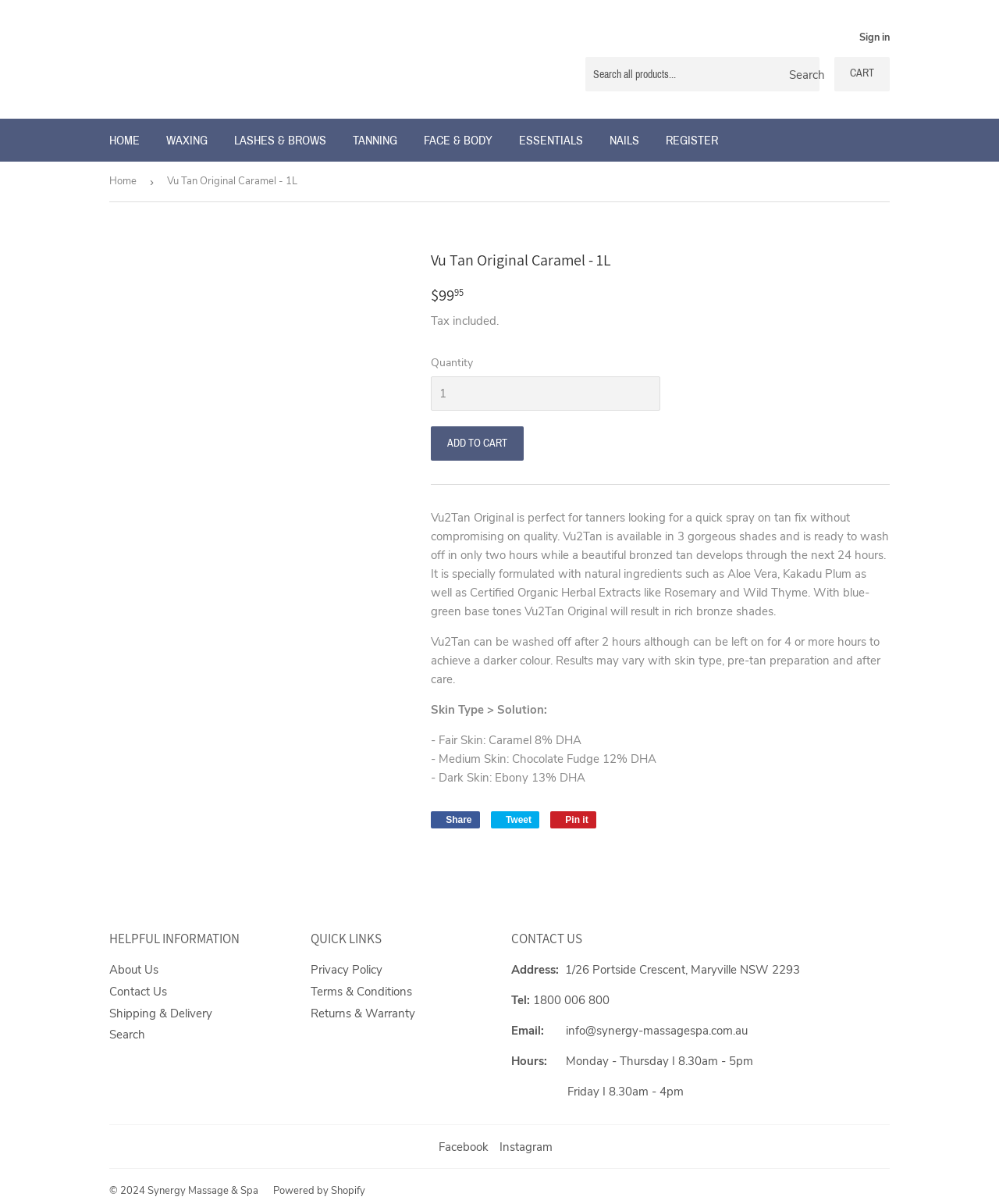Please provide a comprehensive response to the question below by analyzing the image: 
What categories of products are available on the website?

I observed the main navigation menu on the webpage, which lists various categories such as Waxing, Lashes & Brows, Tanning, Face & Body, Essentials, Nails, and more. These categories likely represent the types of products available on the website.